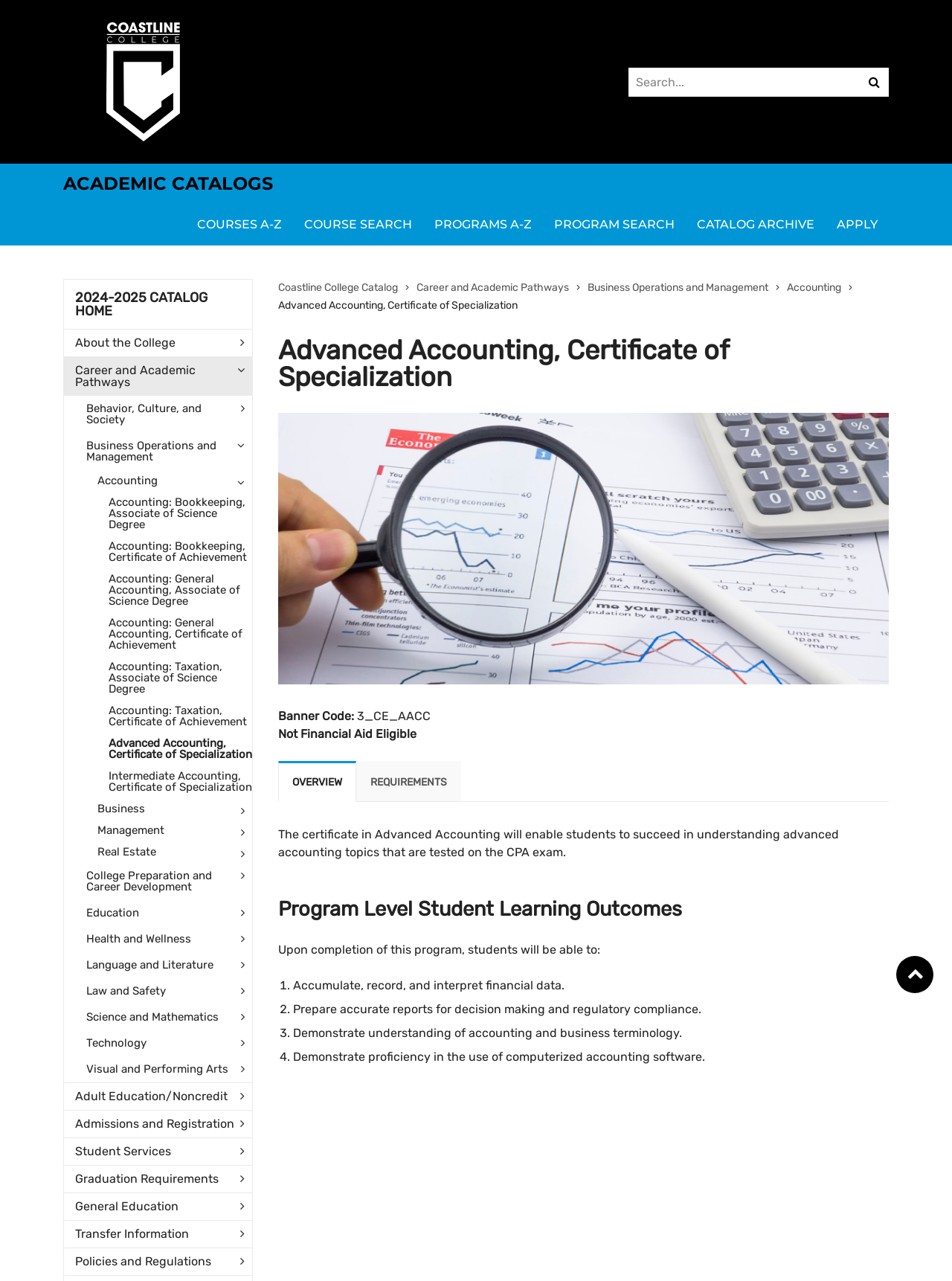Indicate the bounding box coordinates of the clickable region to achieve the following instruction: "Click on COURSES A-Z."

[0.195, 0.159, 0.308, 0.192]